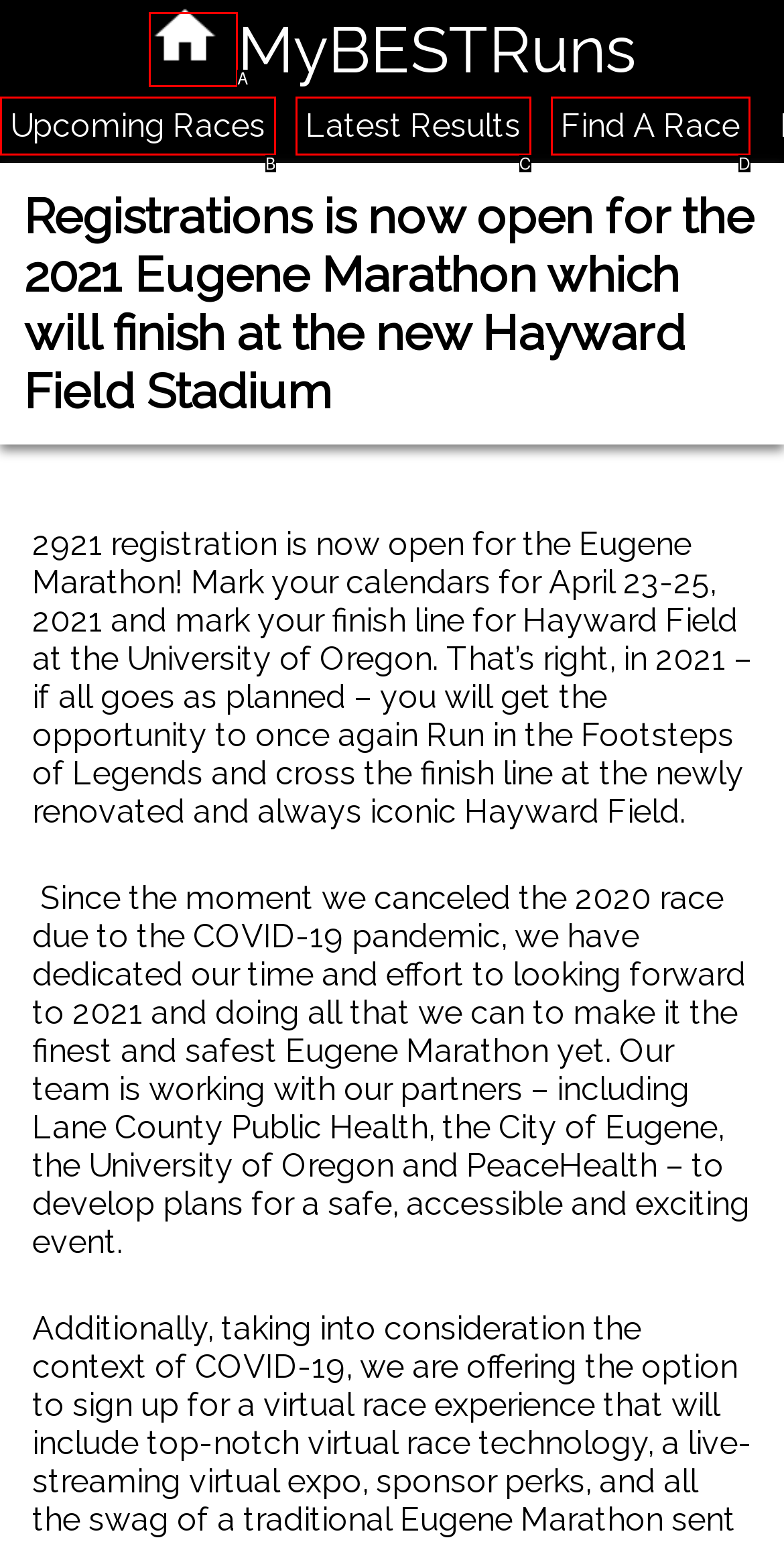Using the provided description: Find A Race, select the HTML element that corresponds to it. Indicate your choice with the option's letter.

D